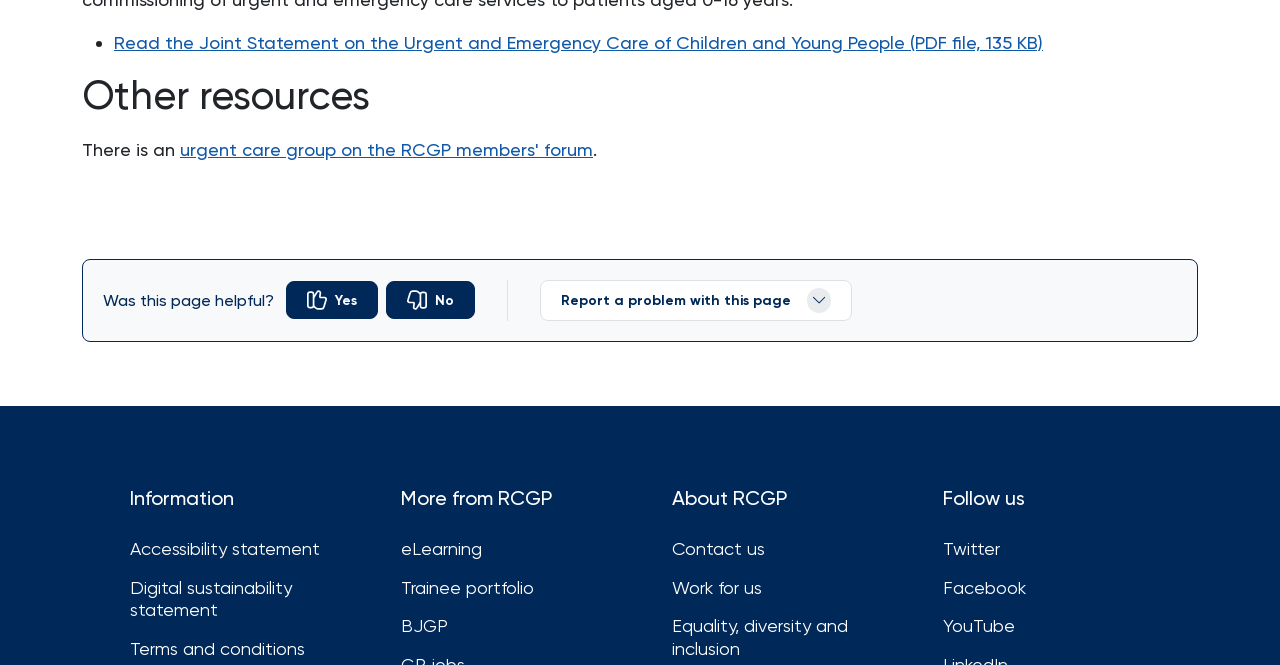Please provide a comprehensive answer to the question below using the information from the image: What is the purpose of the 'Report a problem with this page' button?

The 'Report a problem with this page' button is located below the 'Was this page helpful?' section, and it allows users to report any issues they encounter with the webpage.